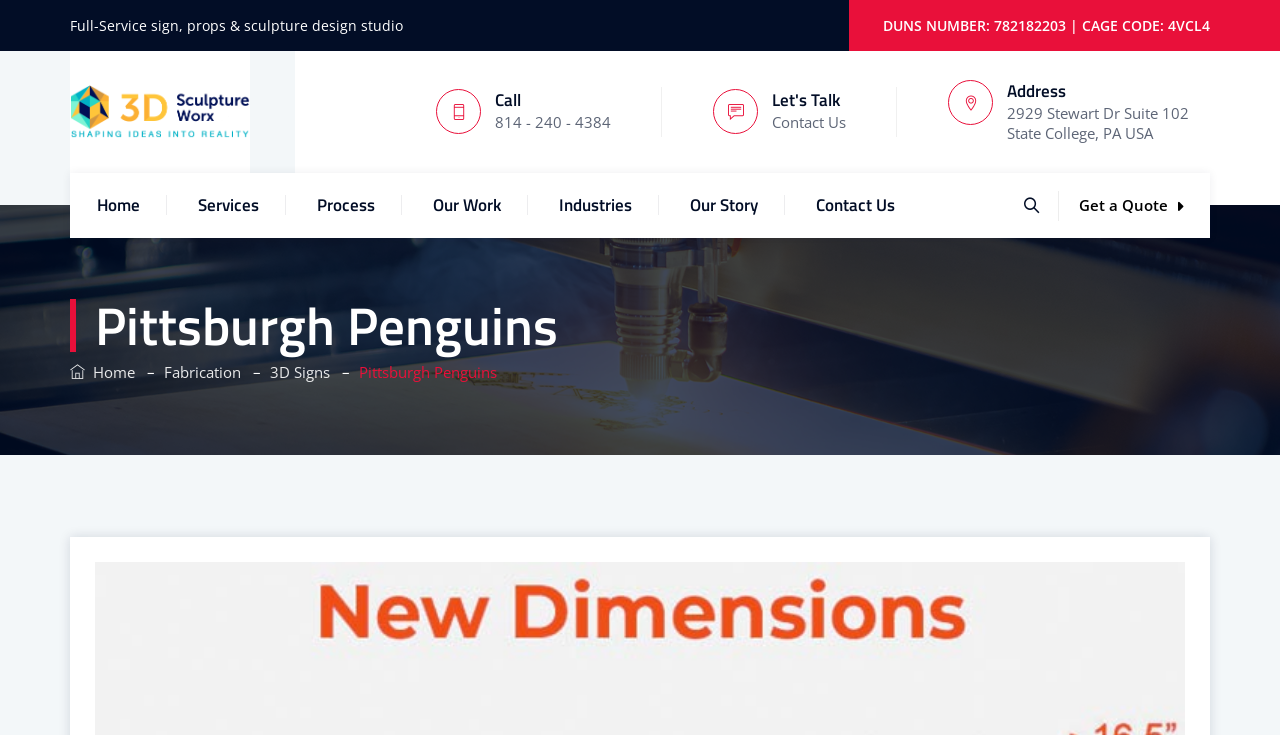Using the format (top-left x, top-left y, bottom-right x, bottom-right y), and given the element description, identify the bounding box coordinates within the screenshot: Our Story

[0.539, 0.235, 0.592, 0.323]